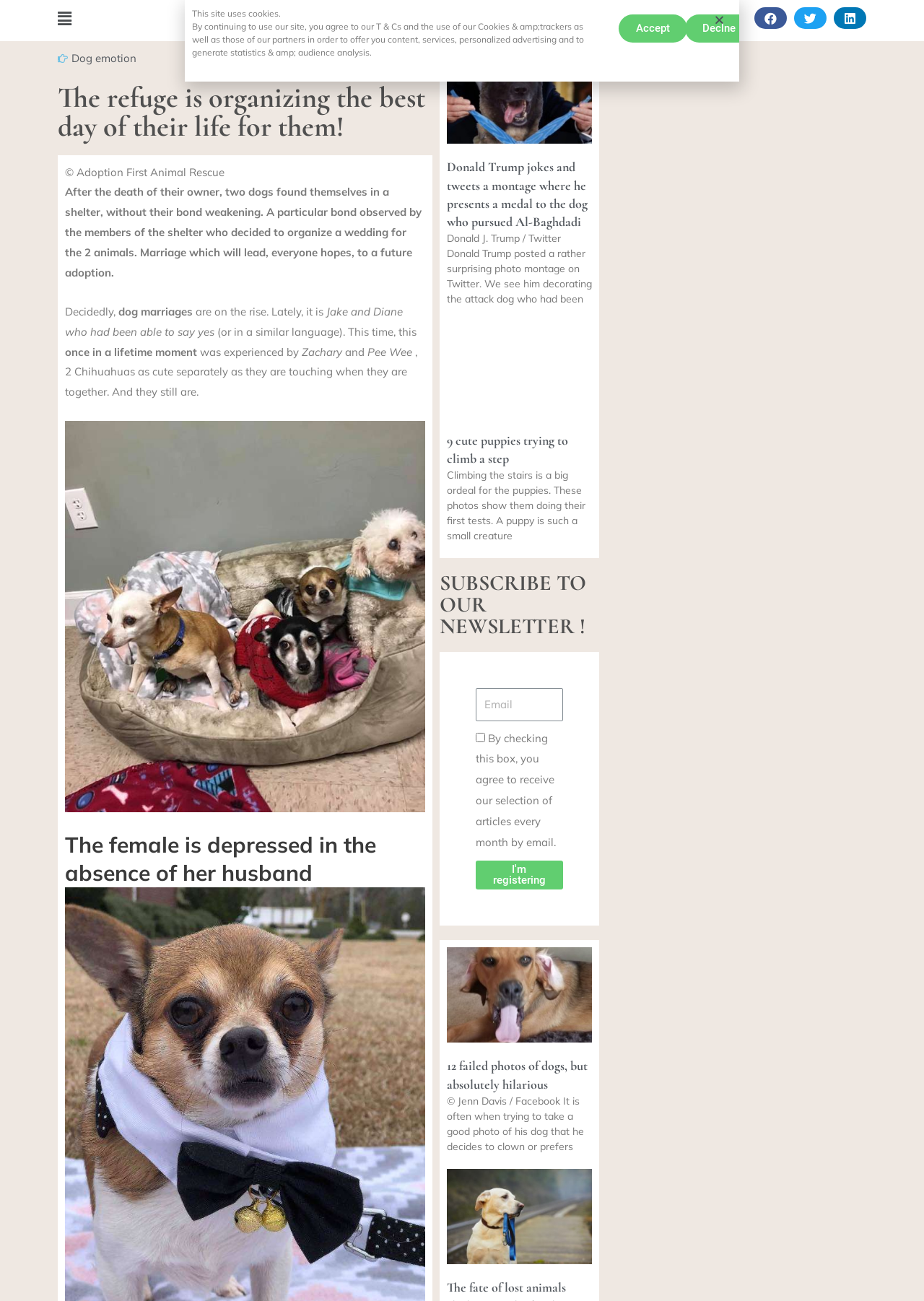Give a one-word or short phrase answer to the question: 
What is the topic of the article with the heading 'The refuge is organizing the best day of their life for them!'?

Dog wedding